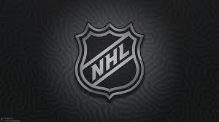What shape is the NHL logo?
Please provide a single word or phrase answer based on the image.

Shield